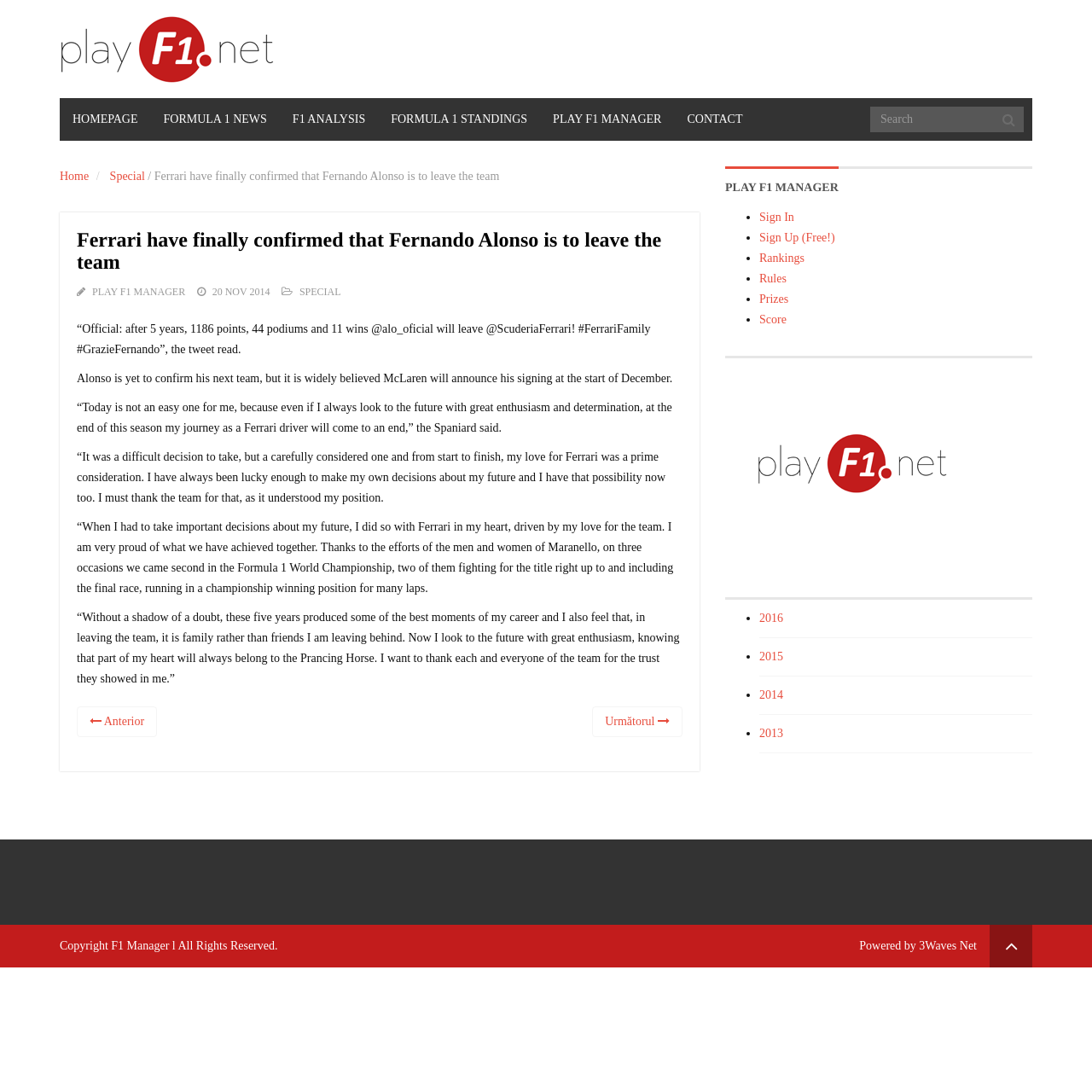Could you please study the image and provide a detailed answer to the question:
How many links are there in the main section?

I counted the number of link elements within the main section, which are 'Home', 'Special', 'PLAY F1 MANAGER', 'SPECIAL', and 'Următorul'.